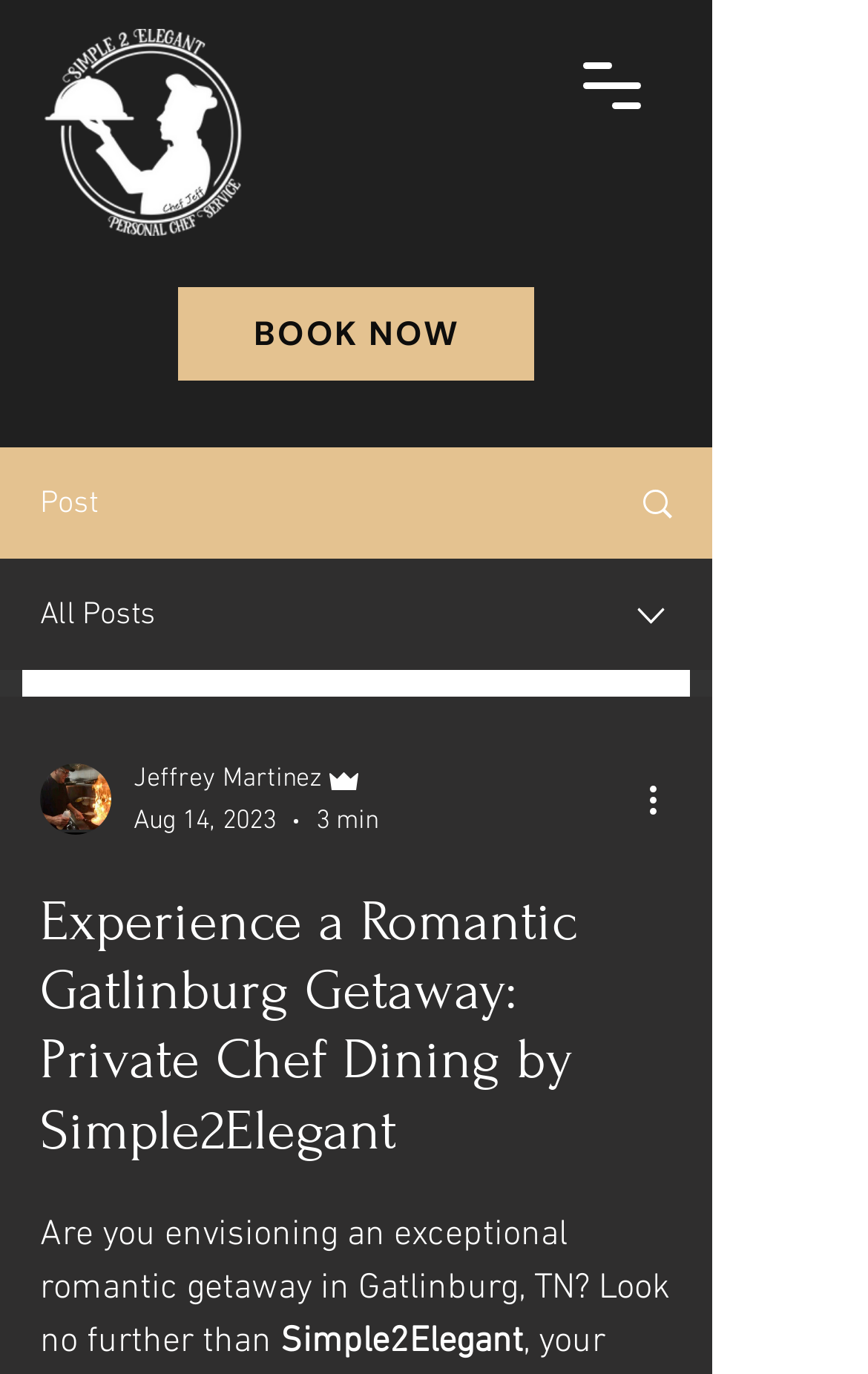How many minutes does it take to read the article?
Answer the question with just one word or phrase using the image.

3 min